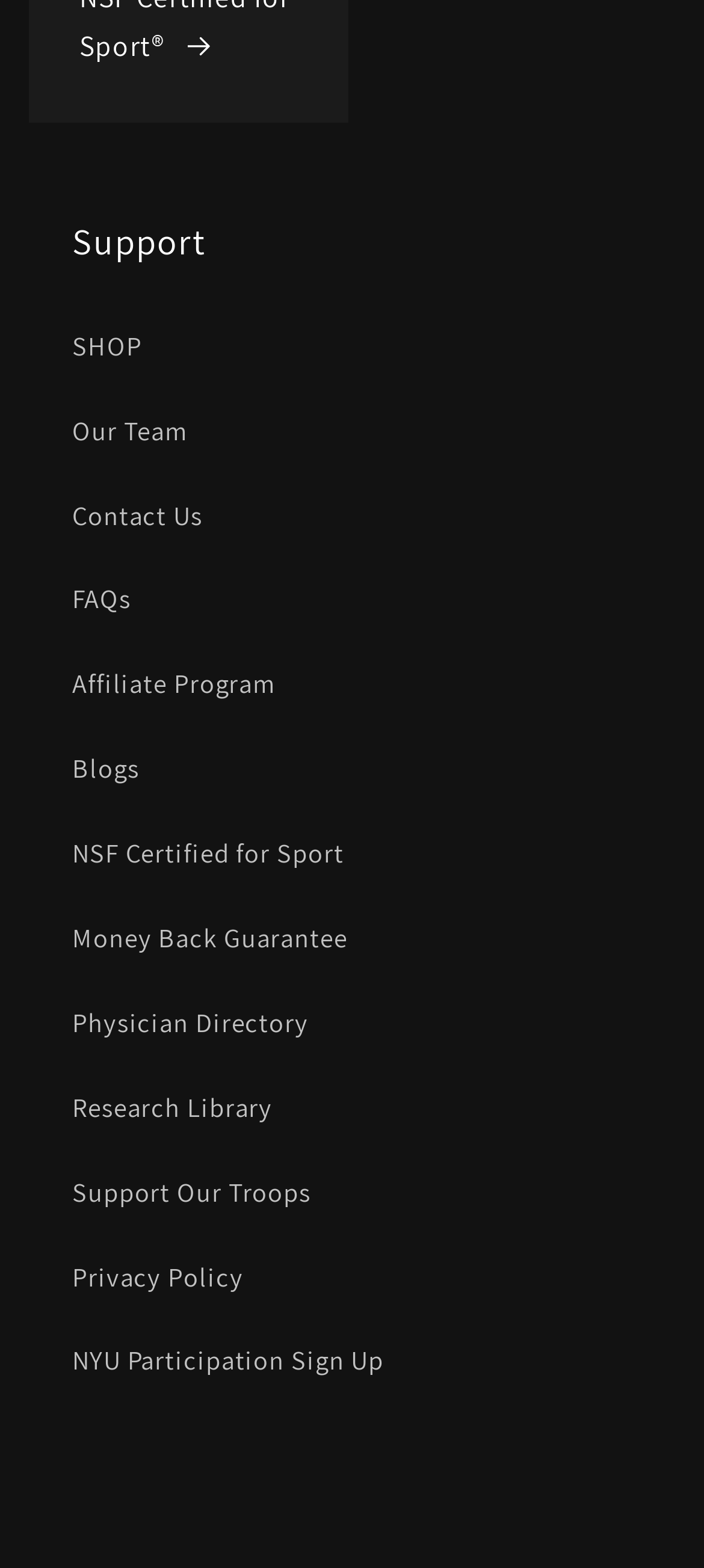Please determine the bounding box coordinates of the element to click on in order to accomplish the following task: "read blogs". Ensure the coordinates are four float numbers ranging from 0 to 1, i.e., [left, top, right, bottom].

[0.103, 0.463, 0.897, 0.517]